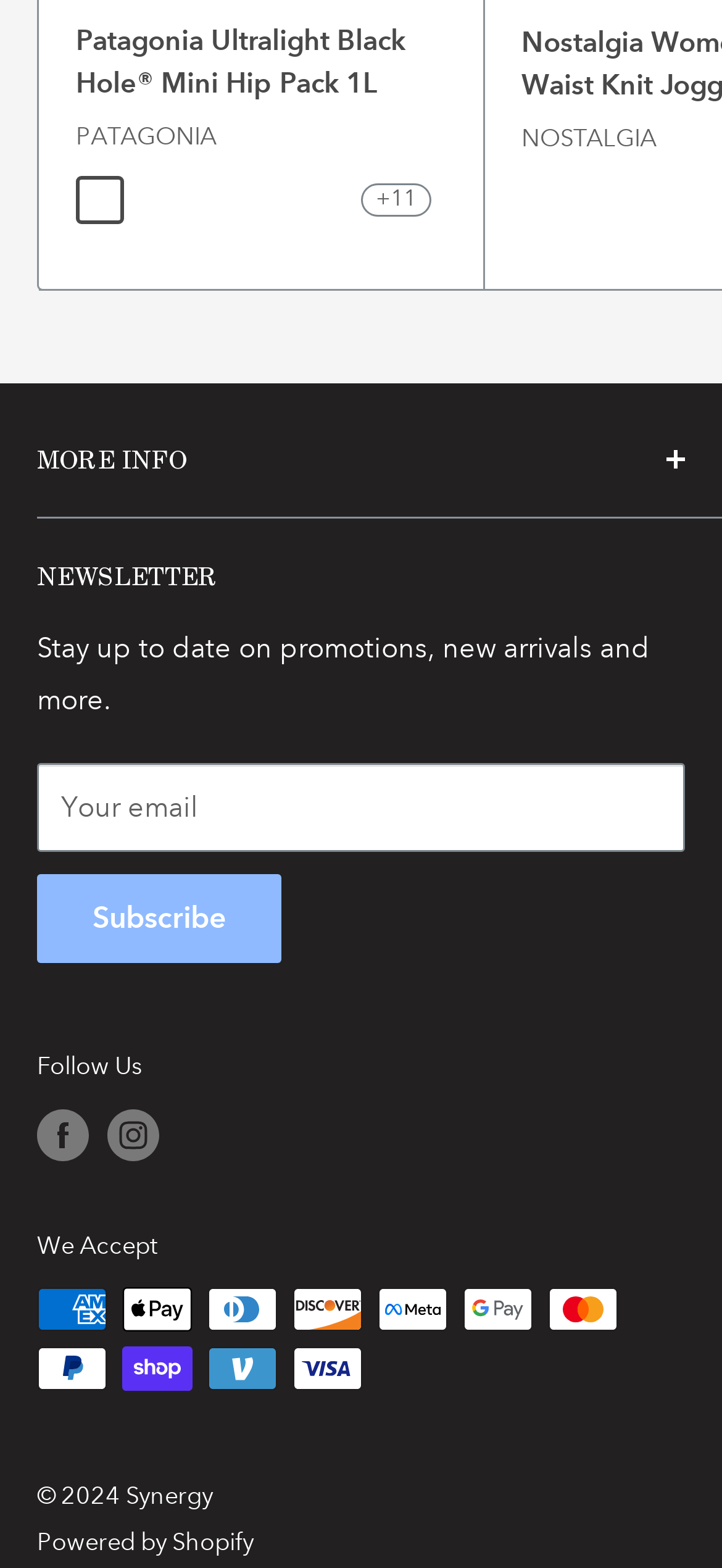Locate the bounding box coordinates of the item that should be clicked to fulfill the instruction: "Click on the 'MORE INFO' button".

[0.051, 0.256, 0.949, 0.33]